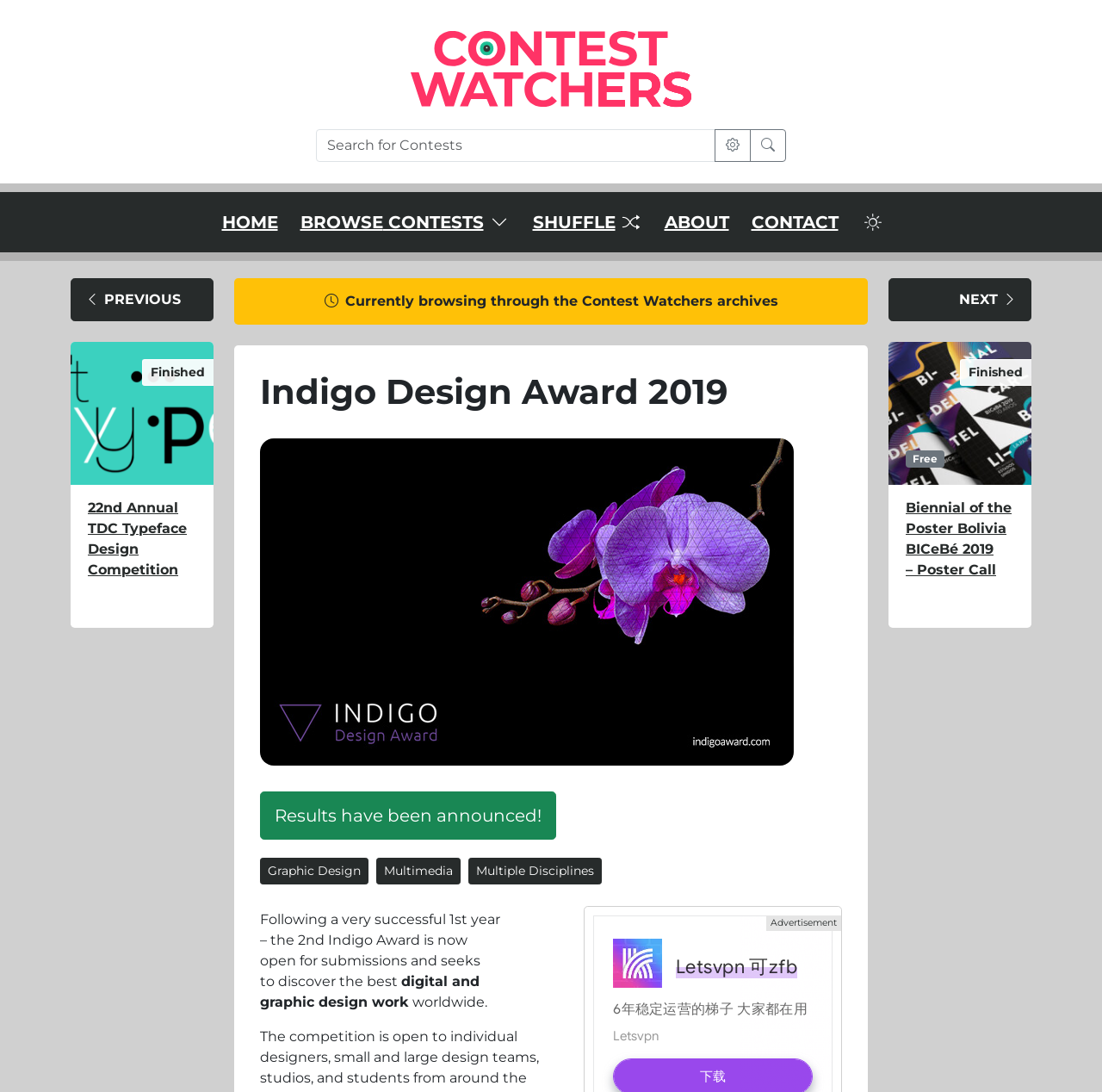Generate the text of the webpage's primary heading.

Indigo Design Award 2019